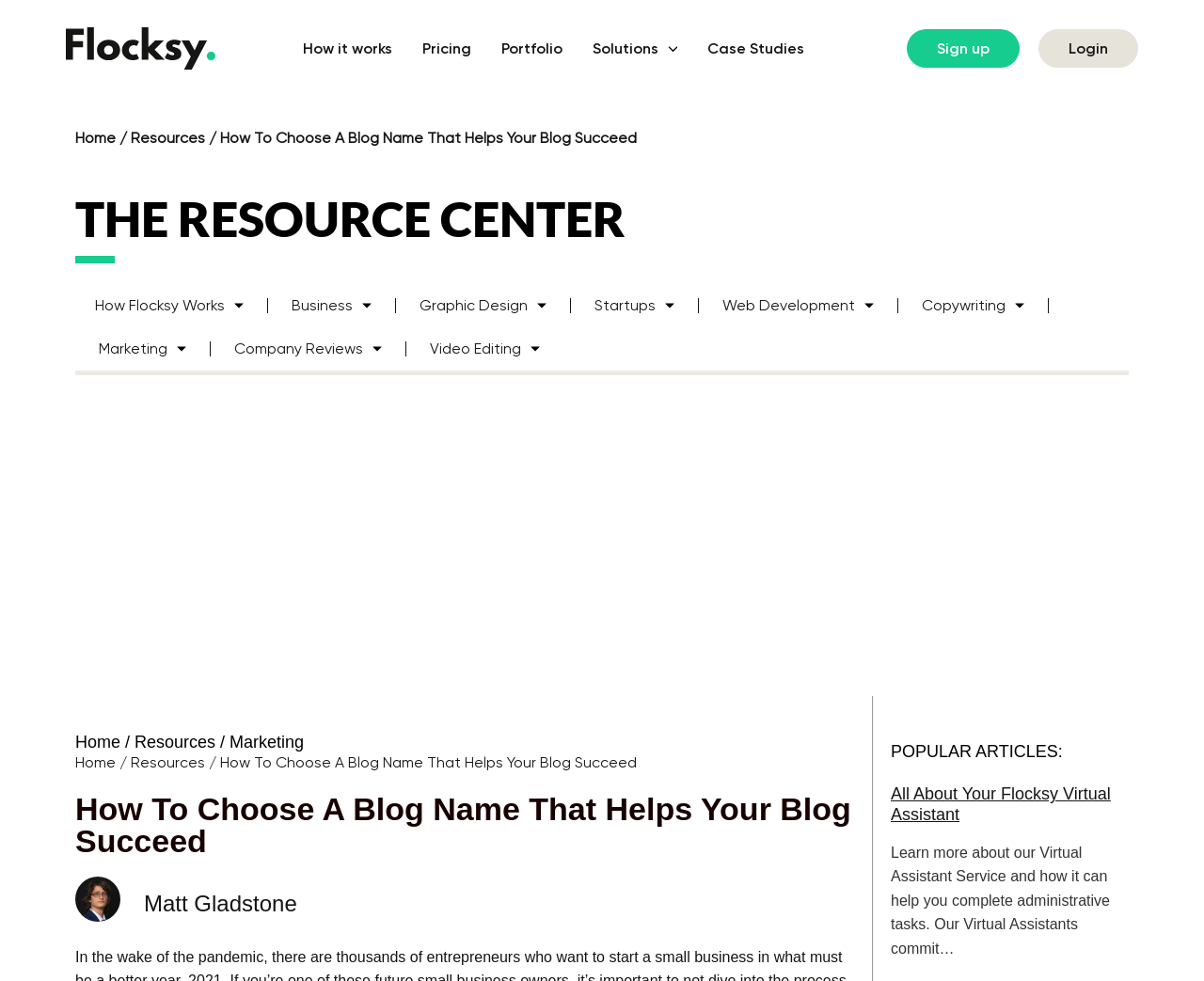Answer briefly with one word or phrase:
What is the topic of the popular article?

All About Your Flocksy Virtual Assistant